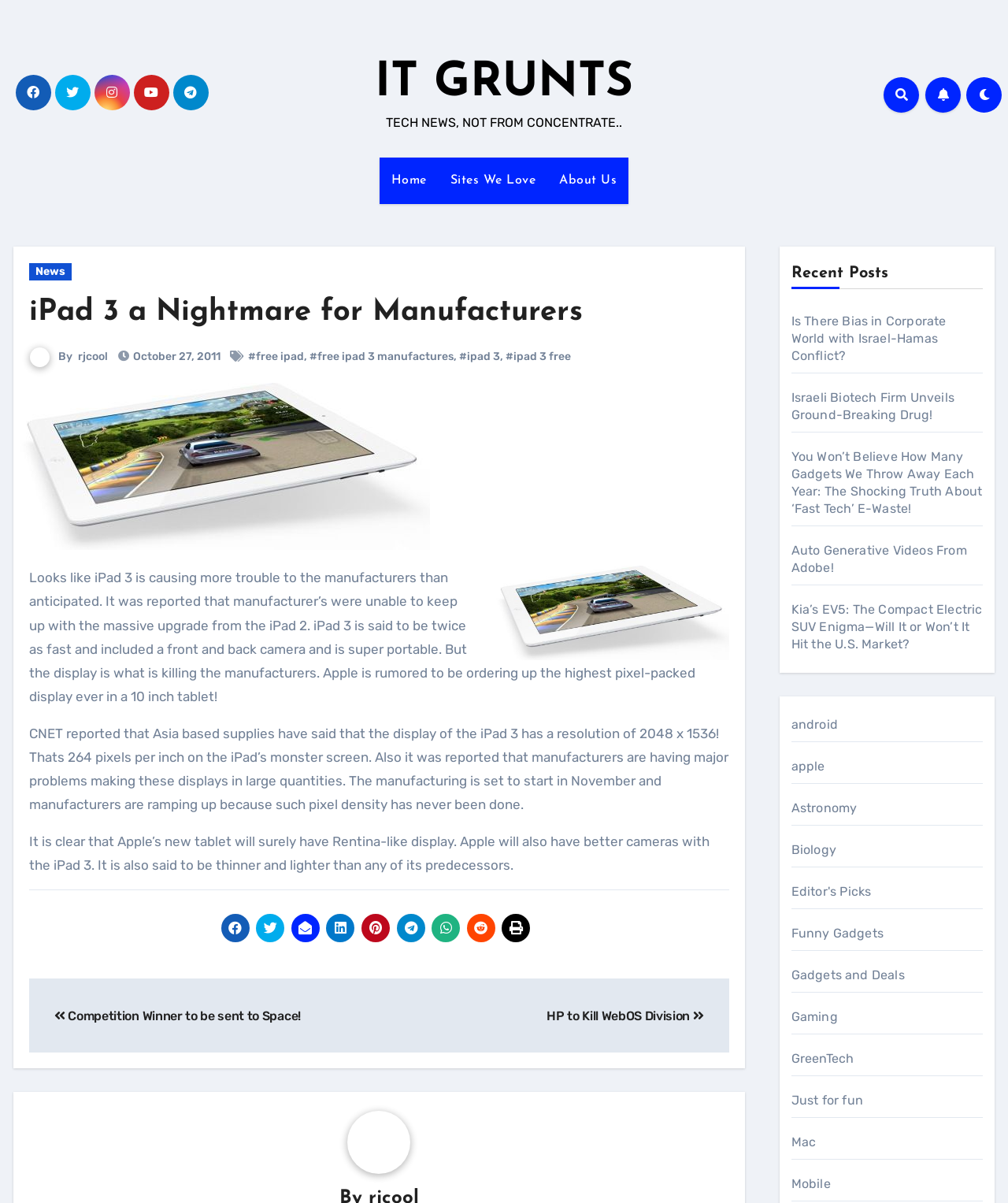Could you specify the bounding box coordinates for the clickable section to complete the following instruction: "Explore Internships"?

None